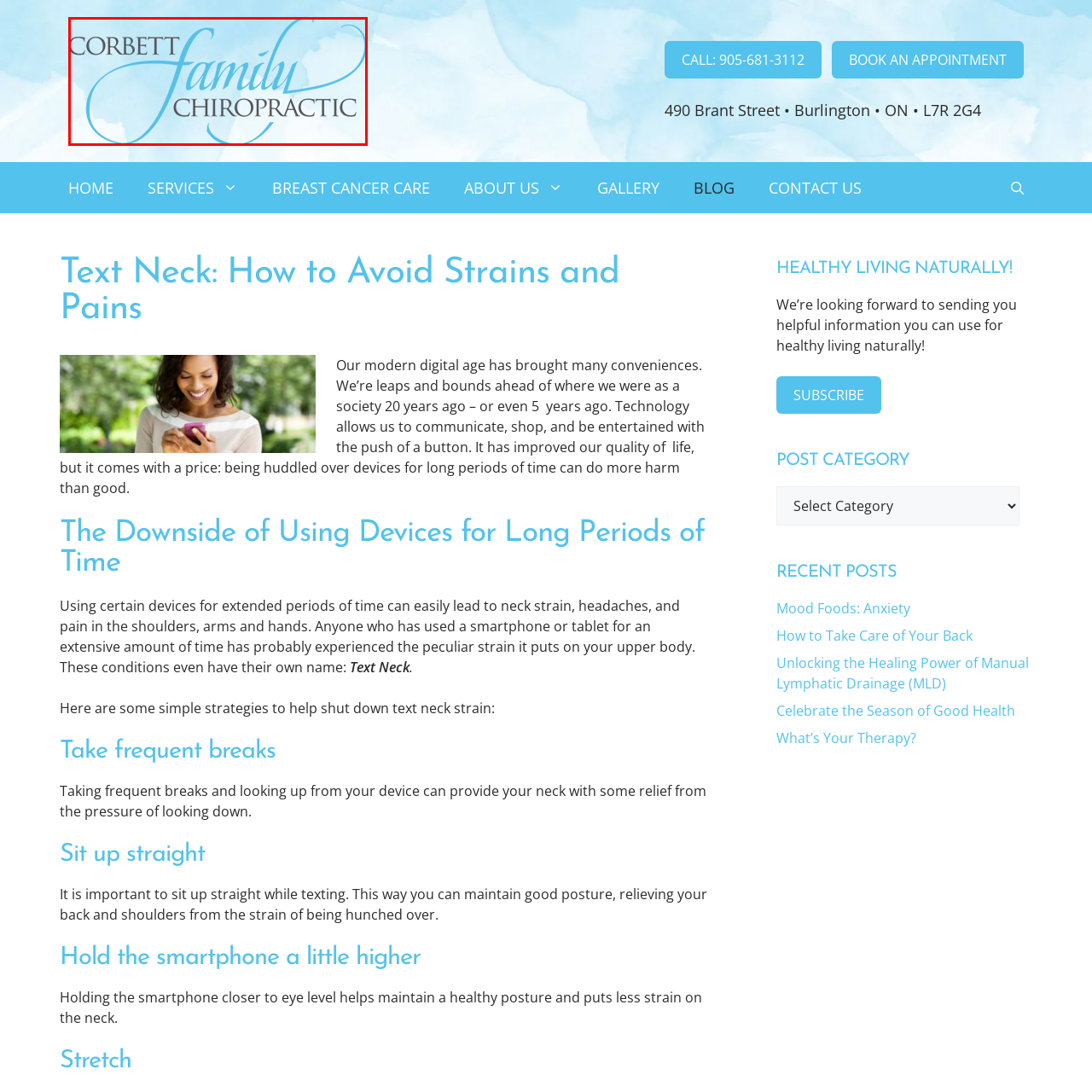What is the purpose of the soft, light hues in the background?
Look at the image enclosed by the red bounding box and give a detailed answer using the visual information available in the image.

The caption explains that the background with soft, light hues enhances the overall serene and welcoming aesthetic, making it inviting for potential clients seeking chiropractic care. This implies that the purpose of the soft, light hues is to create a calming atmosphere.